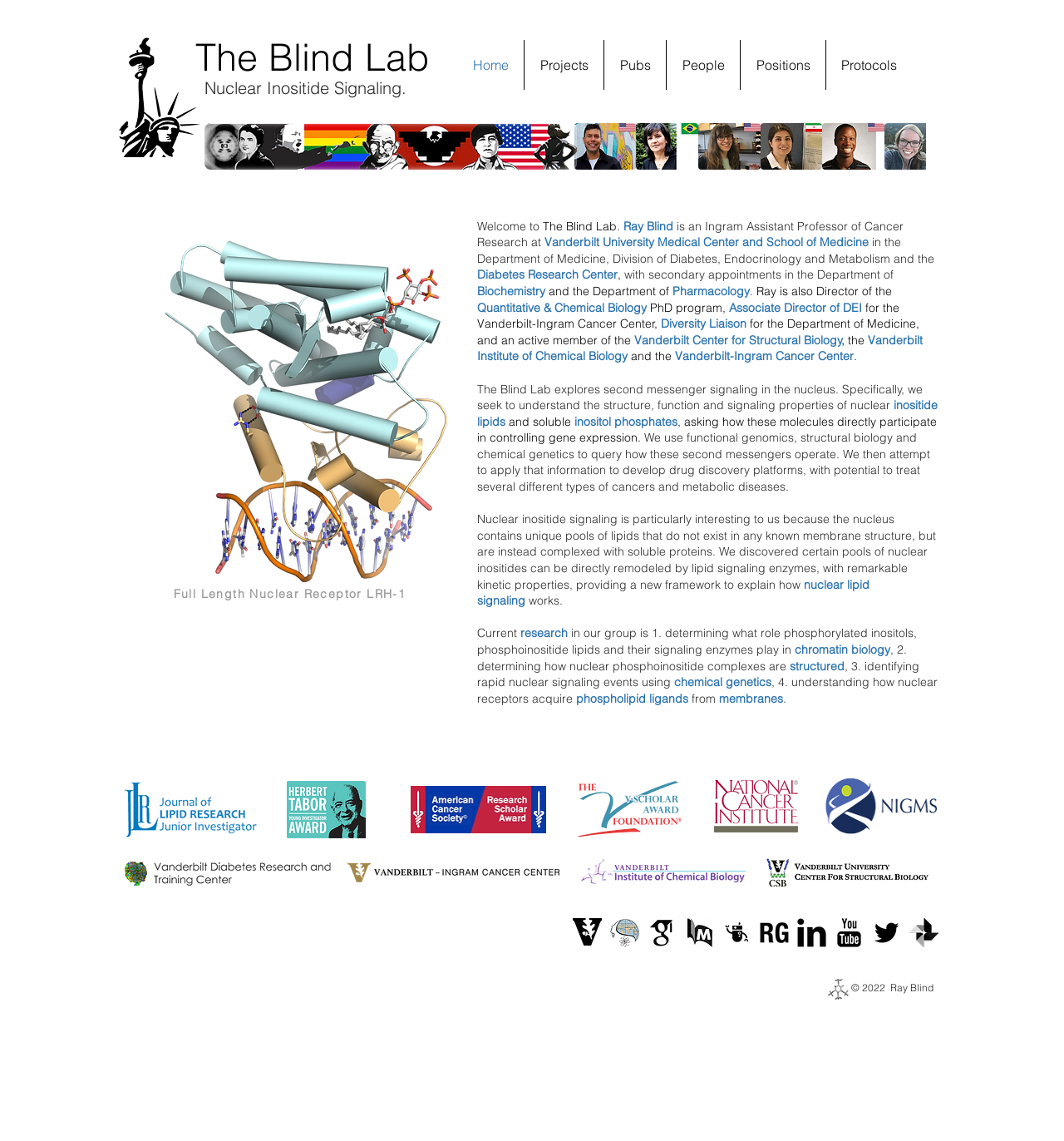Provide the bounding box coordinates for the area that should be clicked to complete the instruction: "Click the 'Biochemistry' link".

[0.448, 0.249, 0.512, 0.262]